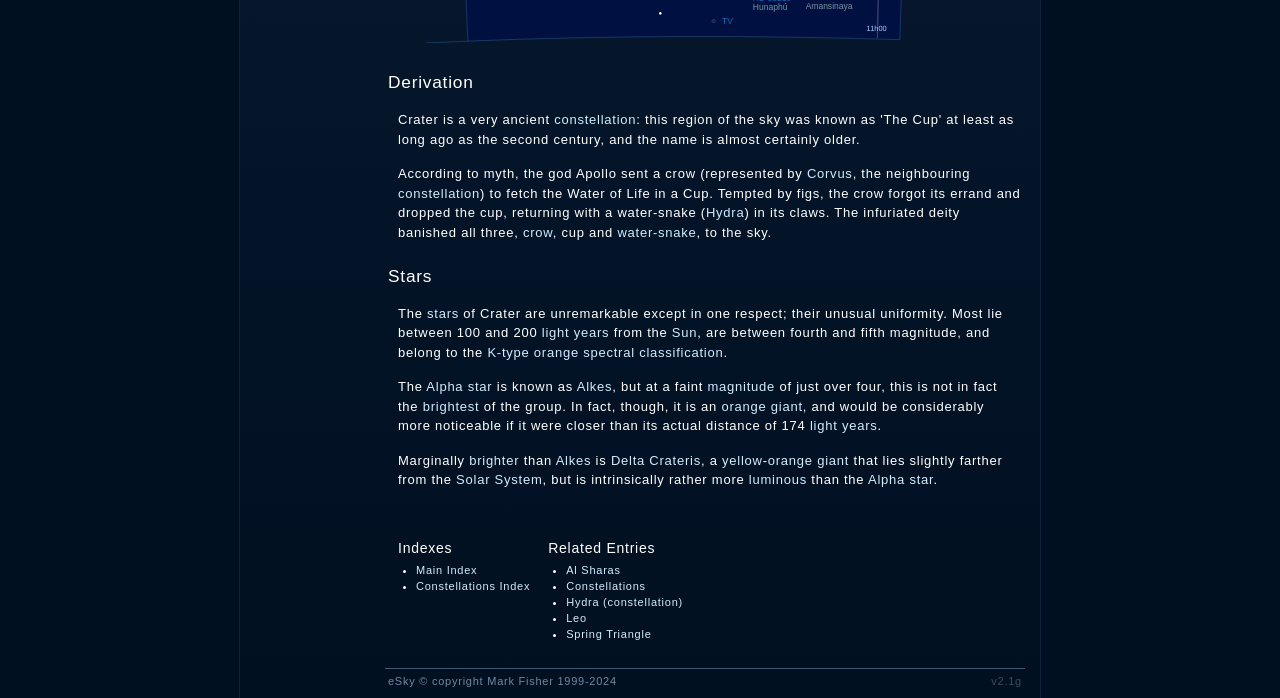What is the magnitude of the star Alpha?
Refer to the image and provide a one-word or short phrase answer.

just over four